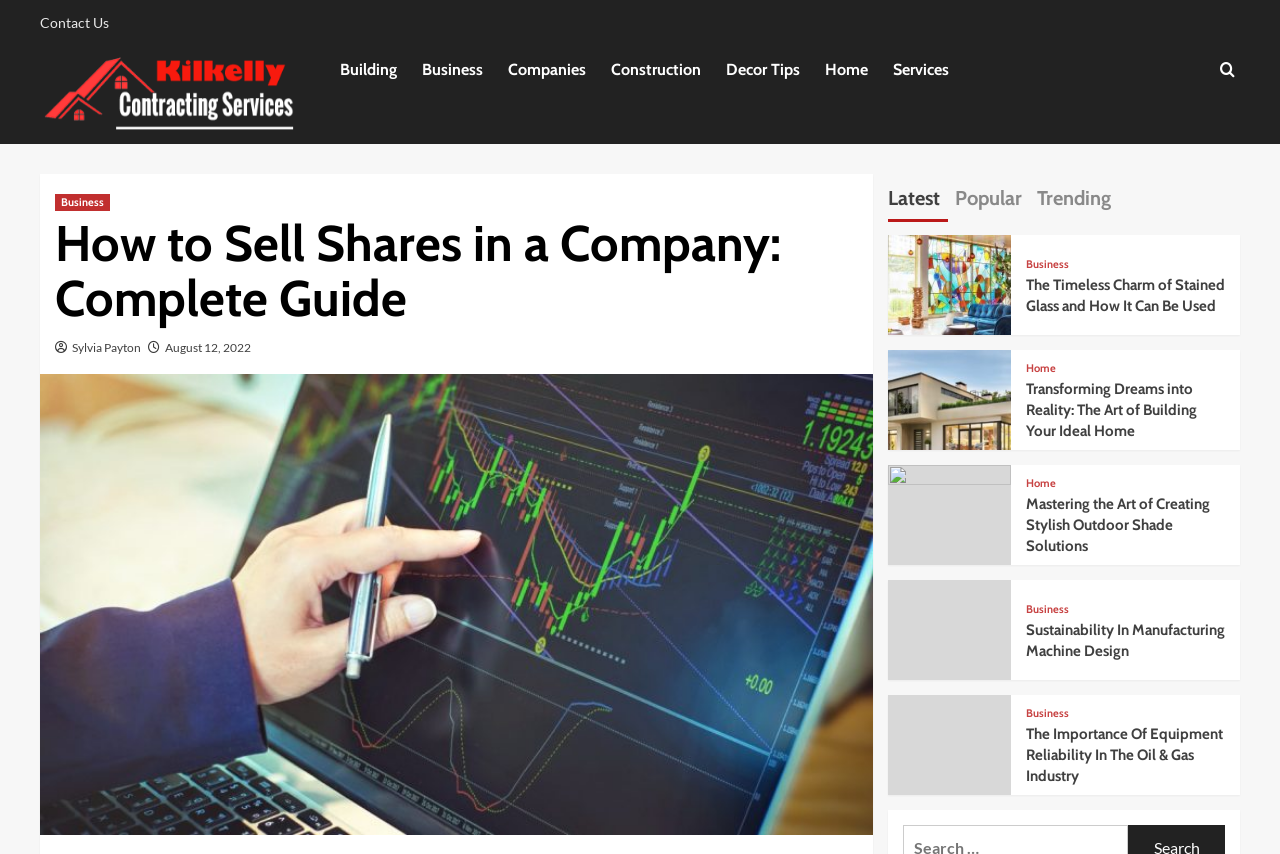Can you pinpoint the bounding box coordinates for the clickable element required for this instruction: "Check the article Transforming Dreams into Reality: The Art of Building Your Ideal Home"? The coordinates should be four float numbers between 0 and 1, i.e., [left, top, right, bottom].

[0.801, 0.444, 0.957, 0.518]